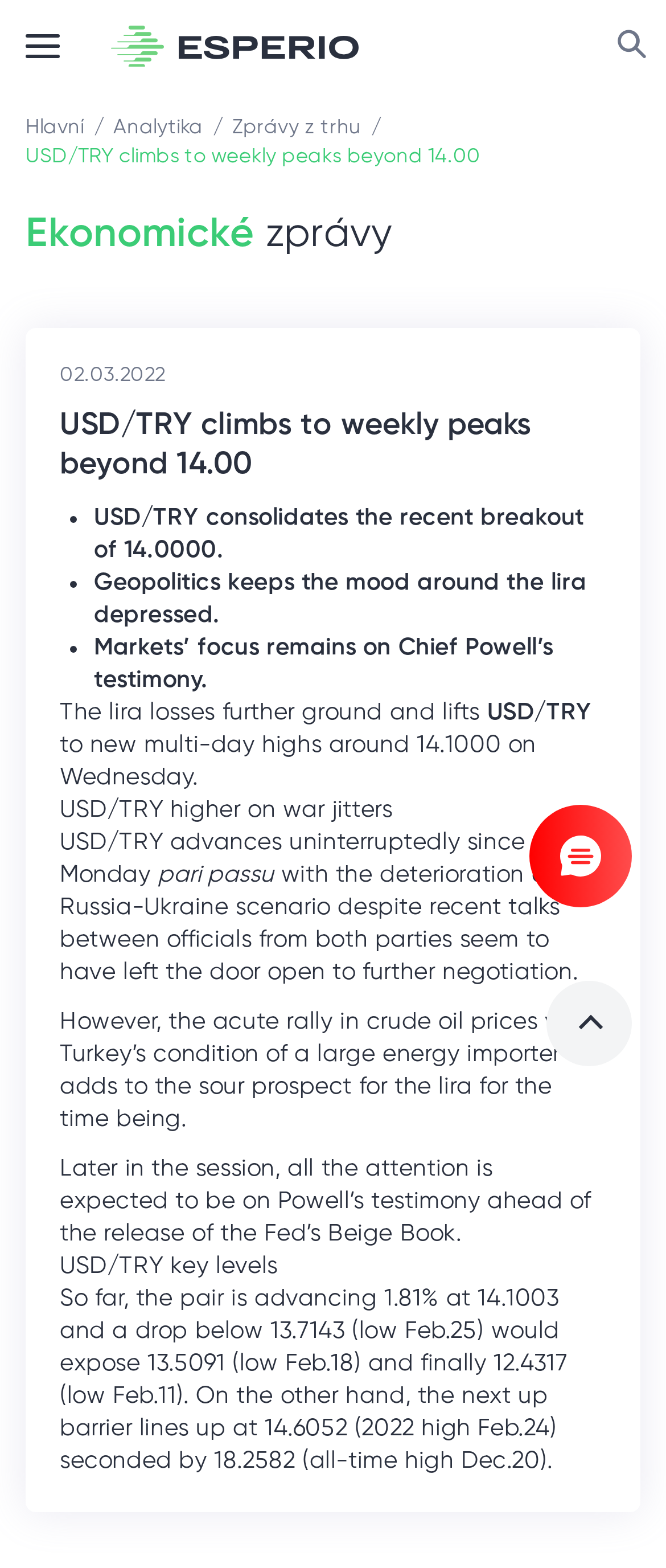Provide a one-word or short-phrase response to the question:
What is the condition of Turkey mentioned in the article?

large energy importer